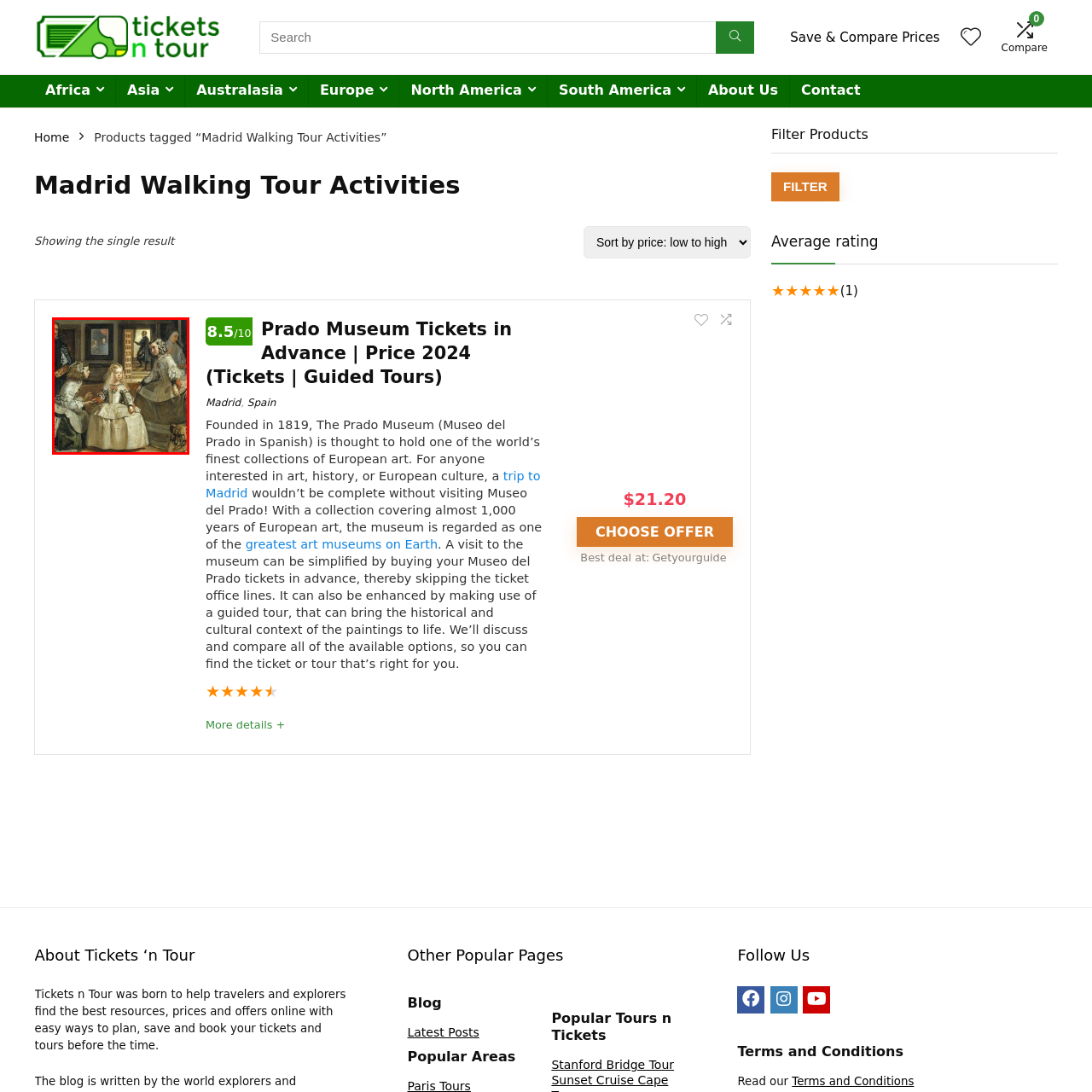Who appears painting in the background of the painting?
Observe the image inside the red bounding box and answer the question using only one word or a short phrase.

Velázquez